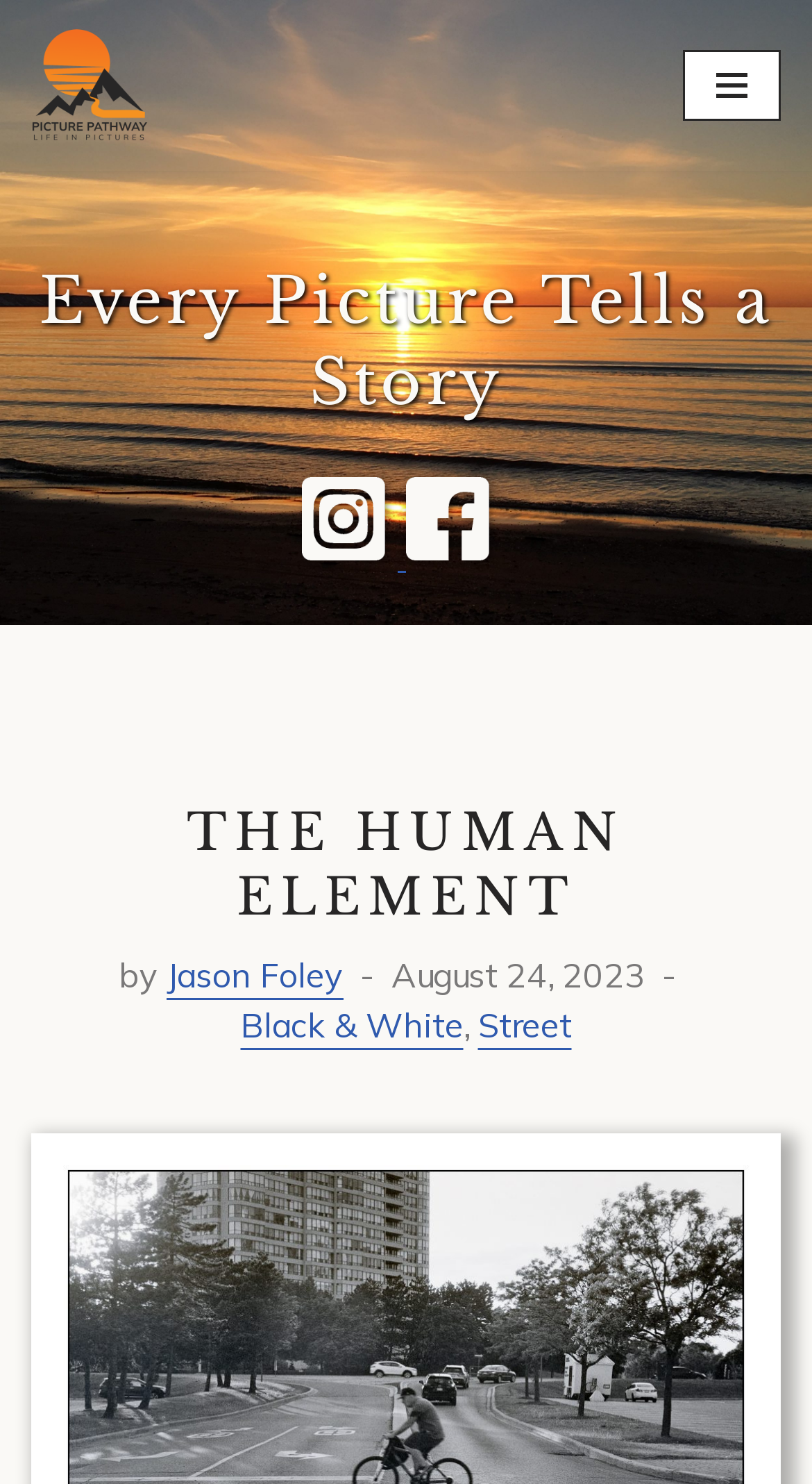Please study the image and answer the question comprehensively:
How many image links are on the webpage?

I counted the number of image links on the webpage by looking at the elements with the 'image' type, and I found two image links, one with a bounding box of [0.372, 0.321, 0.474, 0.377] and another with a bounding box of [0.5, 0.321, 0.603, 0.377].